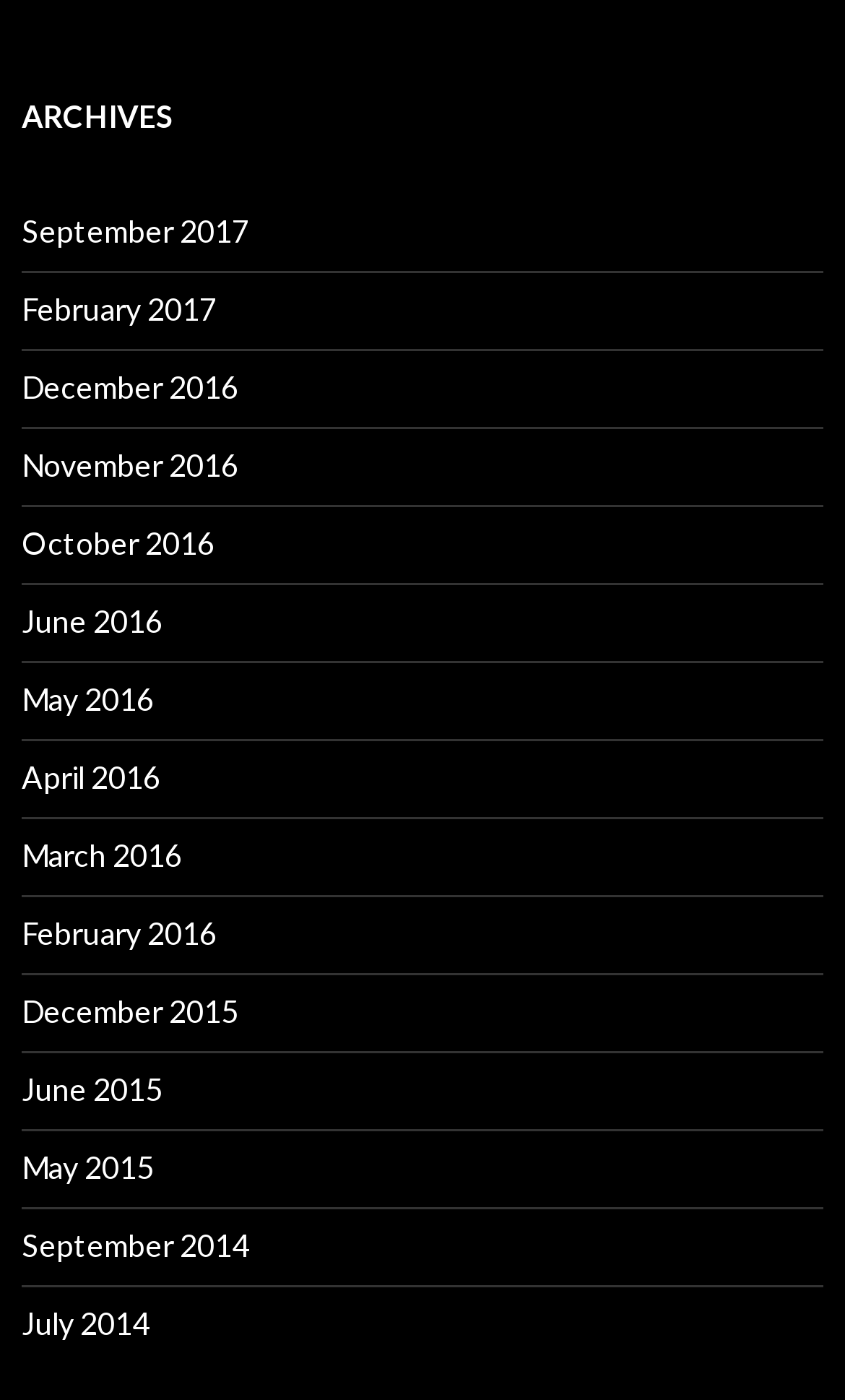Determine the bounding box coordinates for the region that must be clicked to execute the following instruction: "go to December 2017".

None